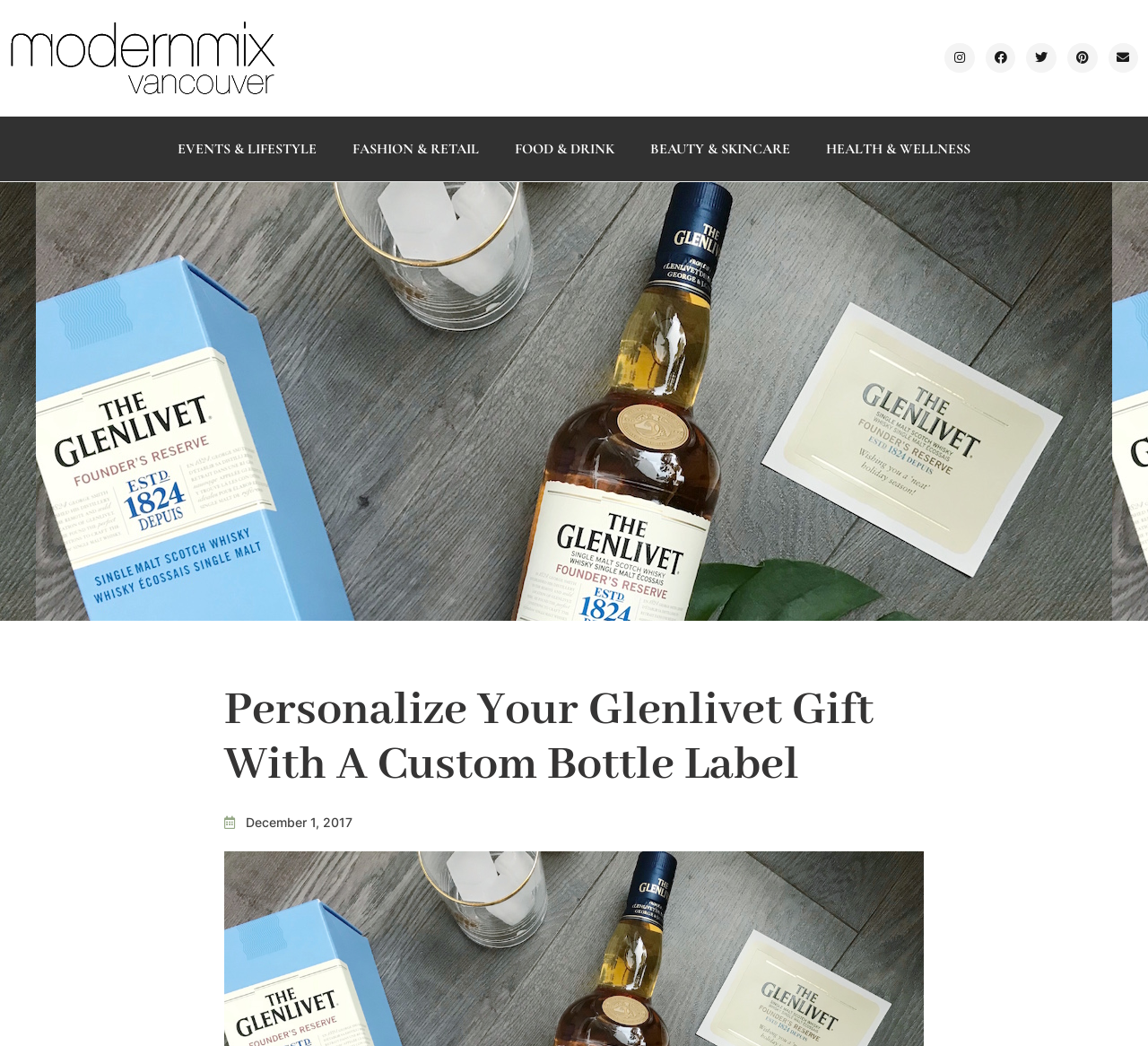Give a concise answer using one word or a phrase to the following question:
How many social media platforms are linked at the top of the webpage?

5